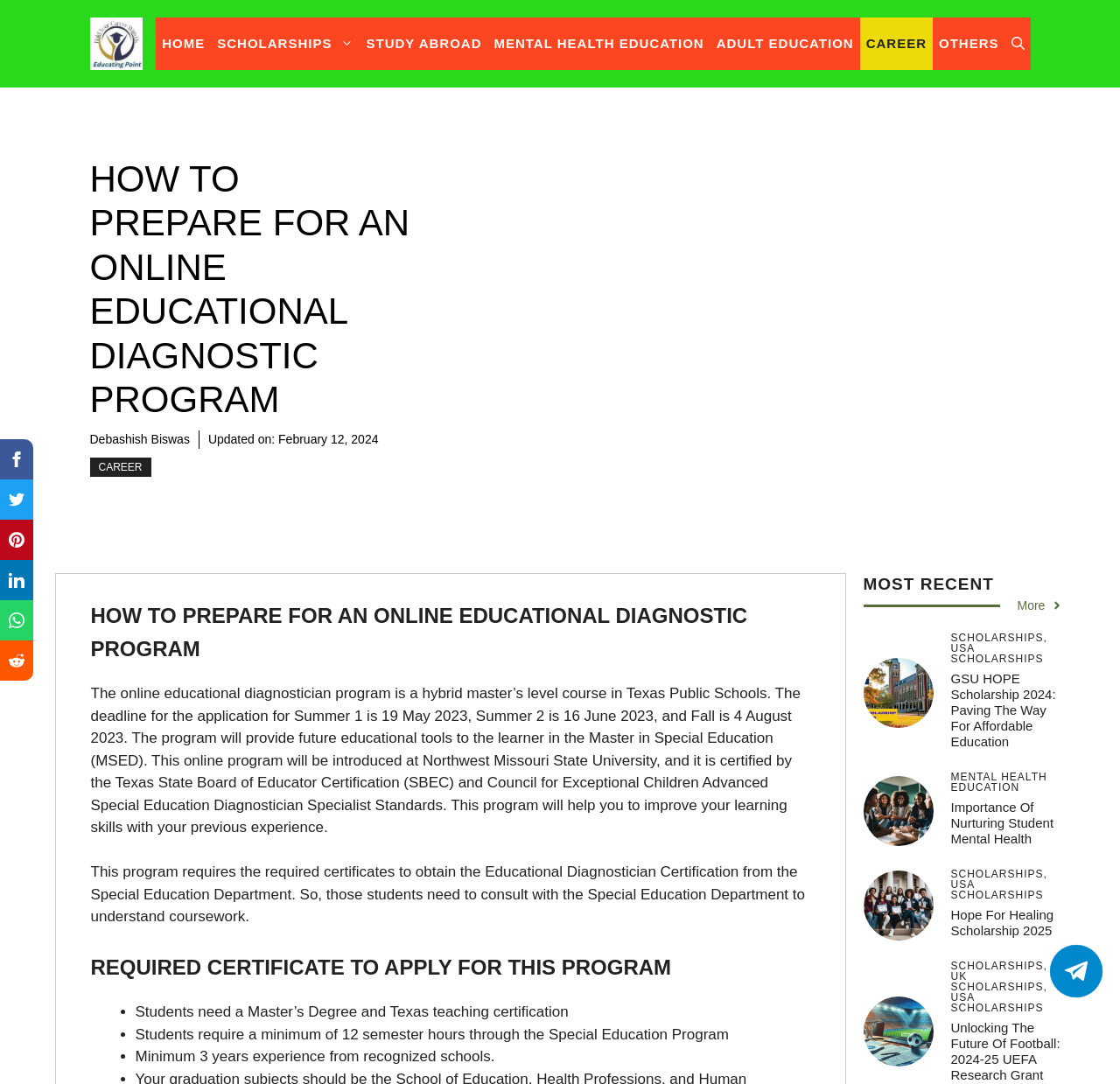What is the name of the university introducing the online program?
Look at the webpage screenshot and answer the question with a detailed explanation.

I found the answer in the paragraph that describes the online educational diagnostician program. It states that the program will be introduced at Northwest Missouri State University.